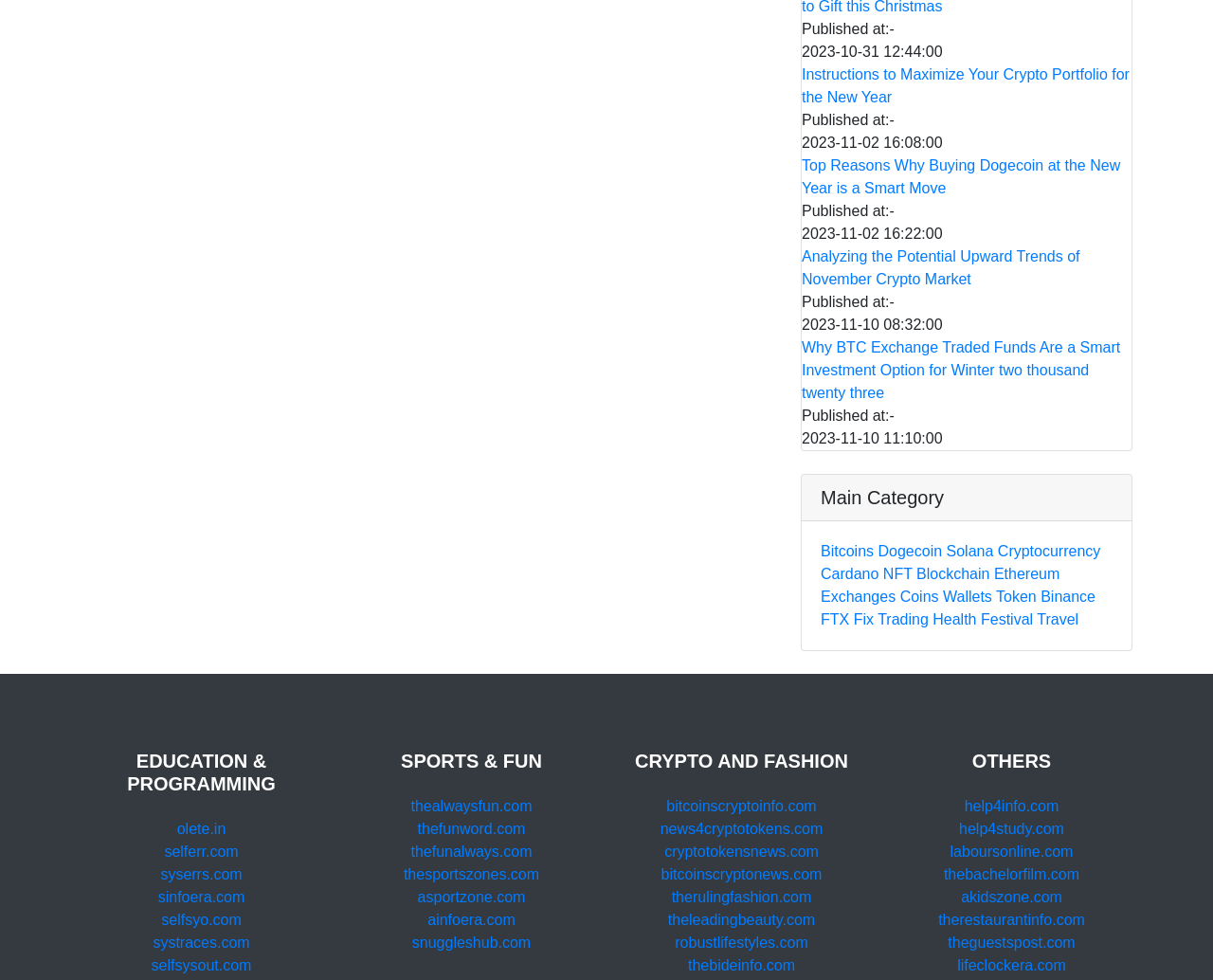Find the bounding box coordinates for the area you need to click to carry out the instruction: "Check 'help4info.com'". The coordinates should be four float numbers between 0 and 1, indicated as [left, top, right, bottom].

[0.795, 0.814, 0.873, 0.831]